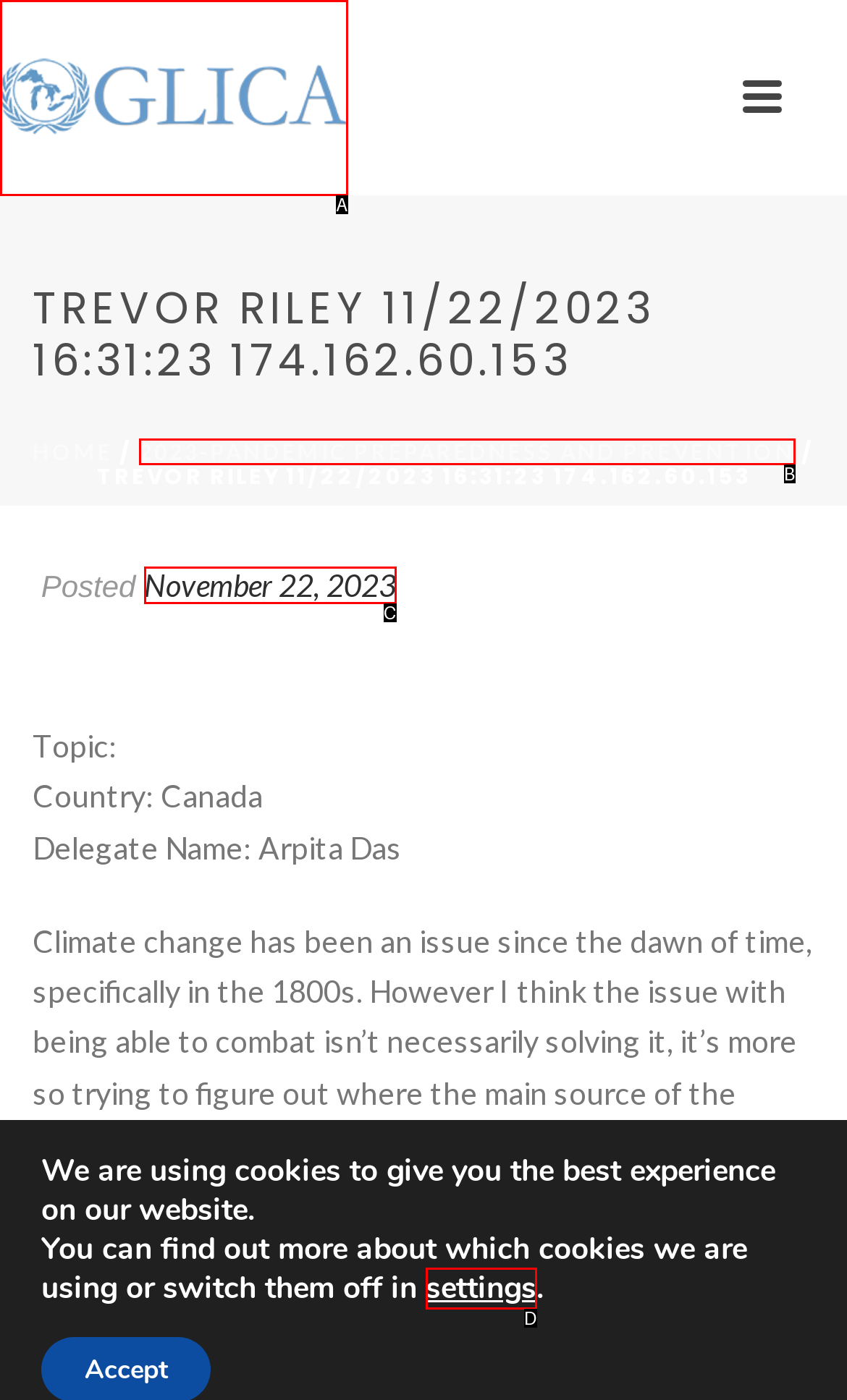Identify the option that corresponds to the description: 2023-Pandemic Preparedness and Prevention. Provide only the letter of the option directly.

B